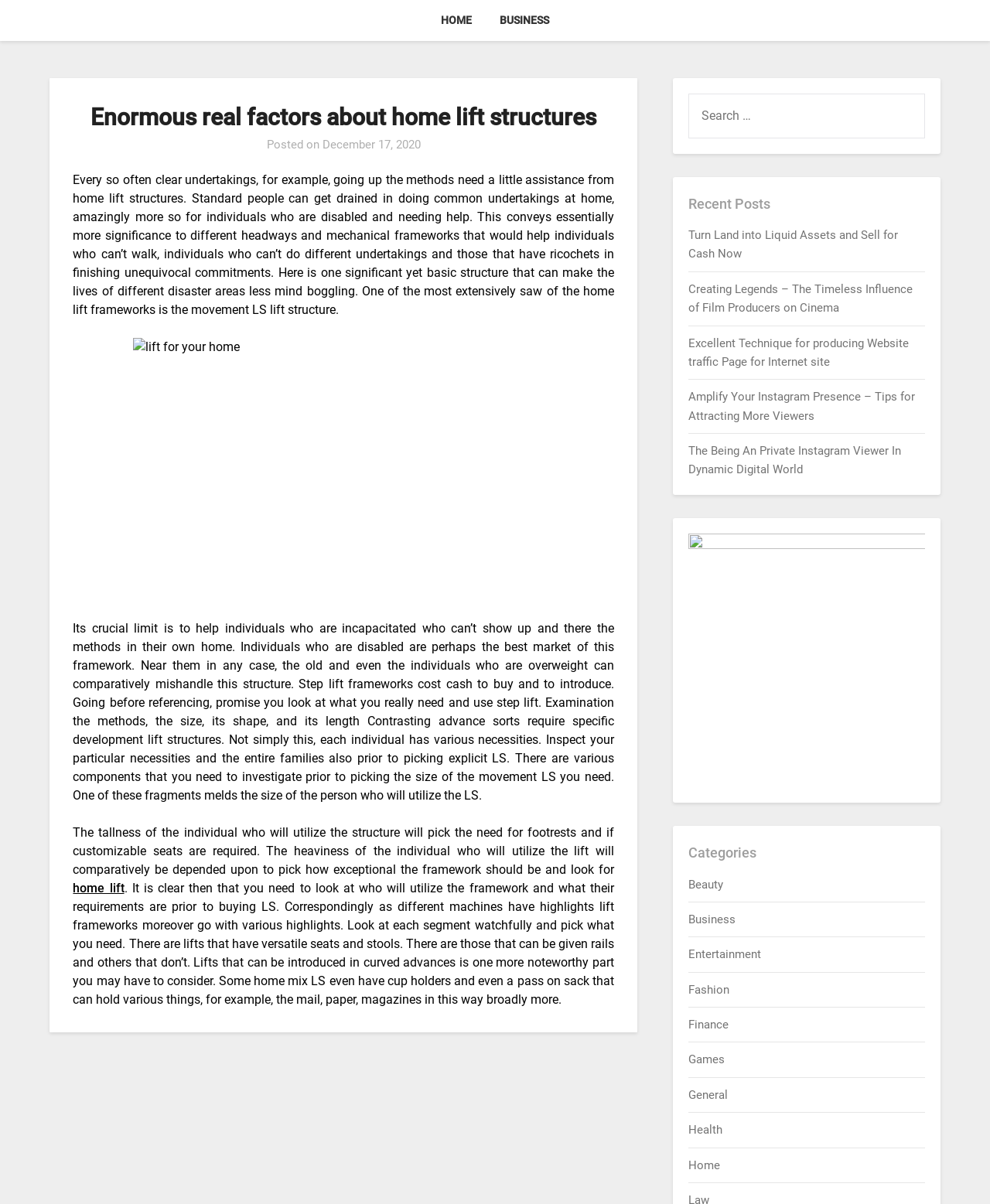Could you provide the bounding box coordinates for the portion of the screen to click to complete this instruction: "Learn more about home lift structures"?

[0.074, 0.731, 0.125, 0.744]